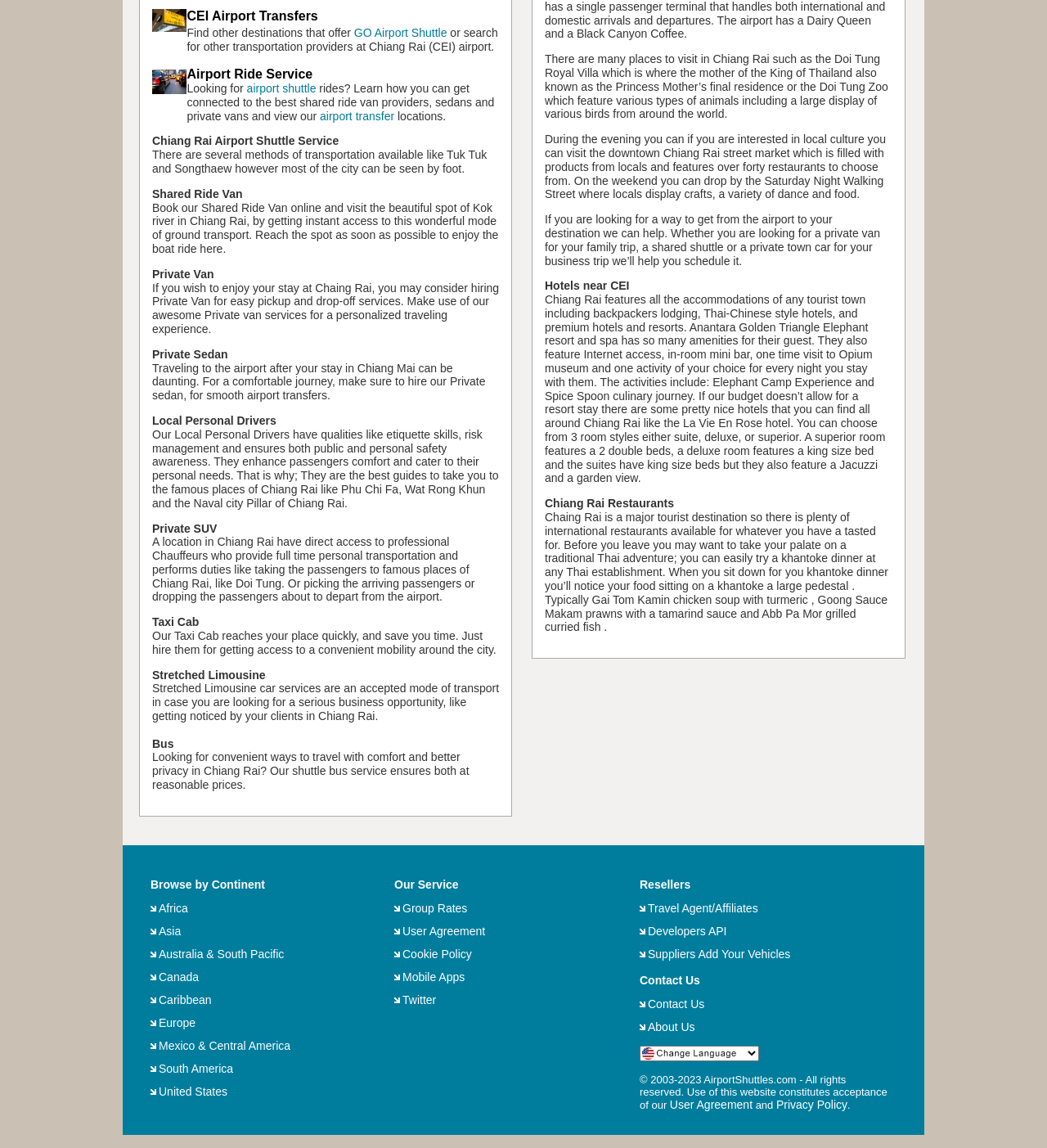Can you find the bounding box coordinates for the element to click on to achieve the instruction: "Learn more about Private Van services"?

[0.145, 0.233, 0.204, 0.244]